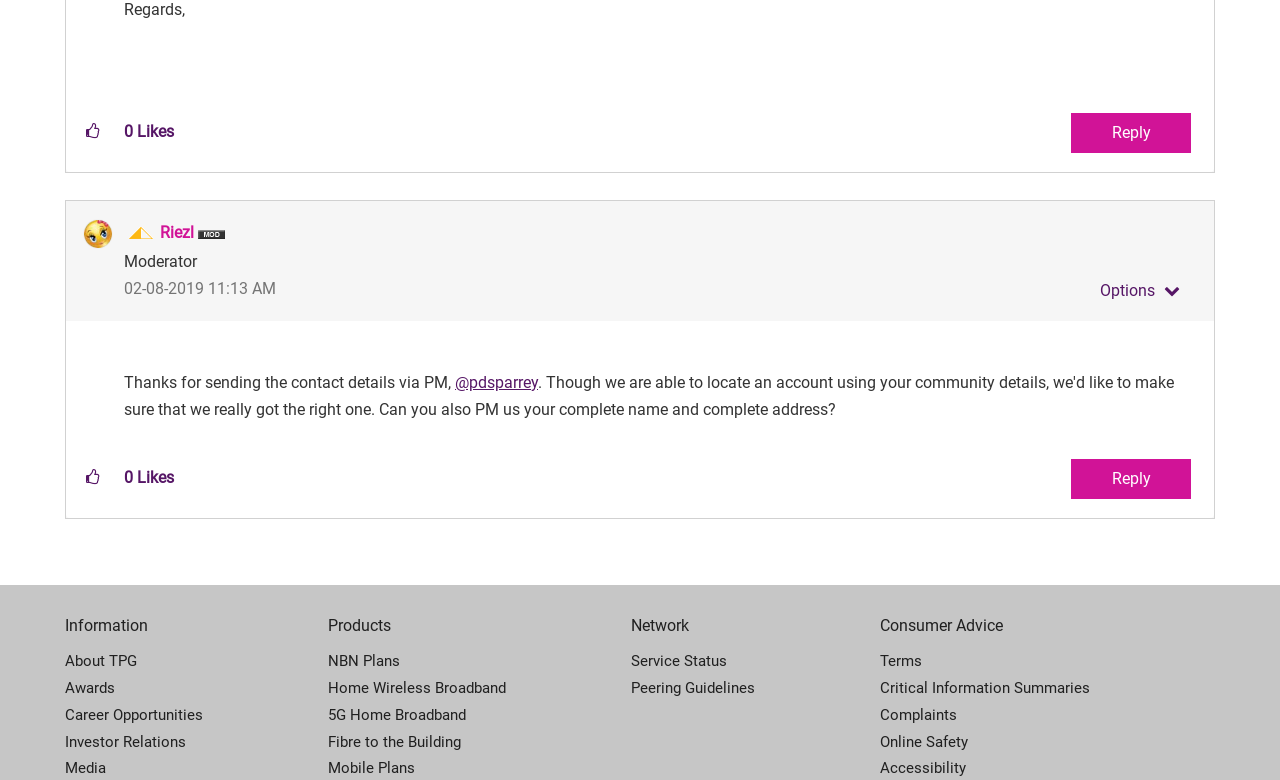Please specify the bounding box coordinates of the element that should be clicked to execute the given instruction: 'Reply to the post'. Ensure the coordinates are four float numbers between 0 and 1, expressed as [left, top, right, bottom].

[0.837, 0.145, 0.93, 0.196]